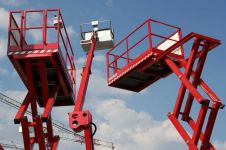What is the purpose of the guardrails?
Answer the question with as much detail as possible.

The guardrails are a safety feature of the cherry pickers, which are essential for tasks that require working at height, emphasizing the importance of safety and training.